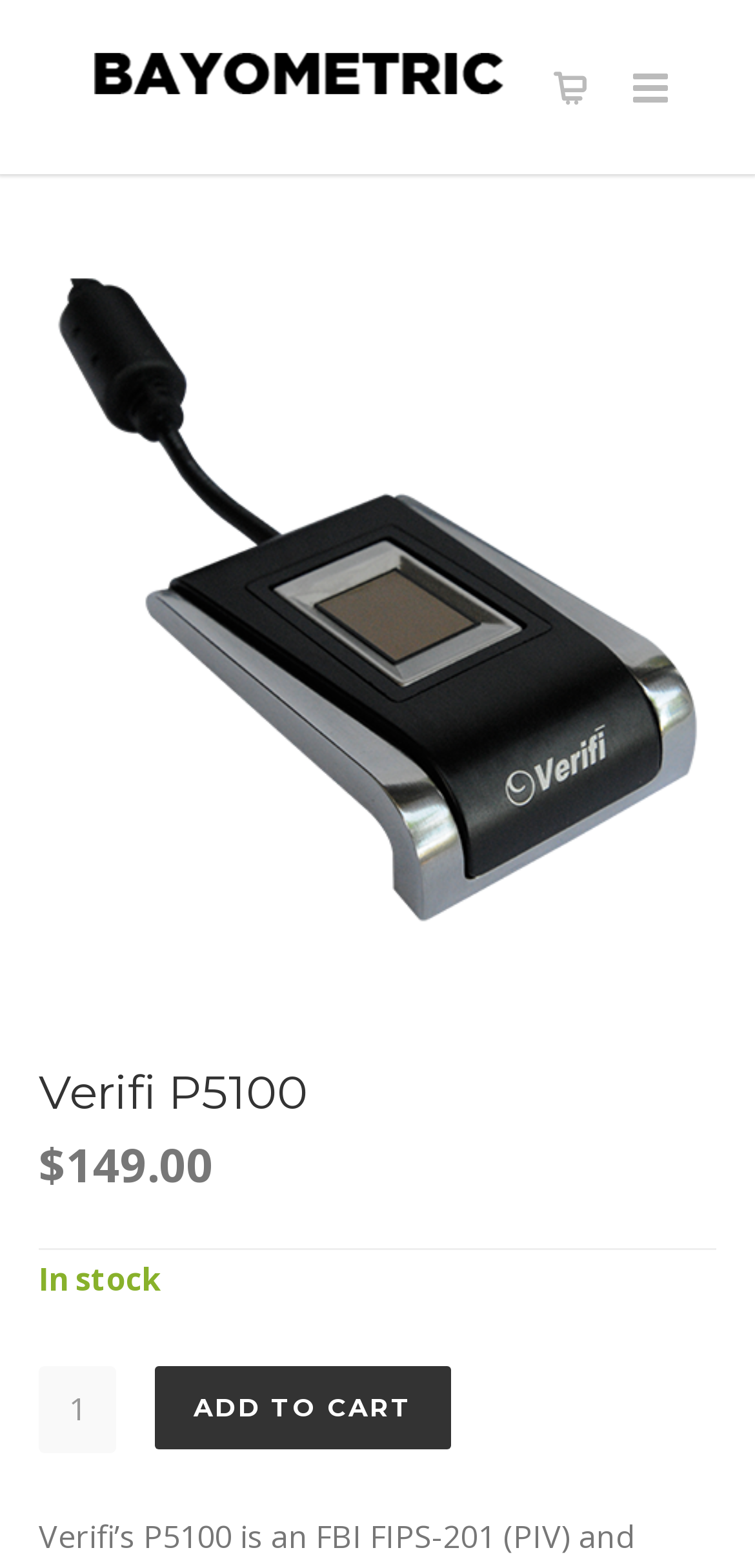What is the brand of the fingerprint reader?
Look at the screenshot and give a one-word or phrase answer.

Bayometric